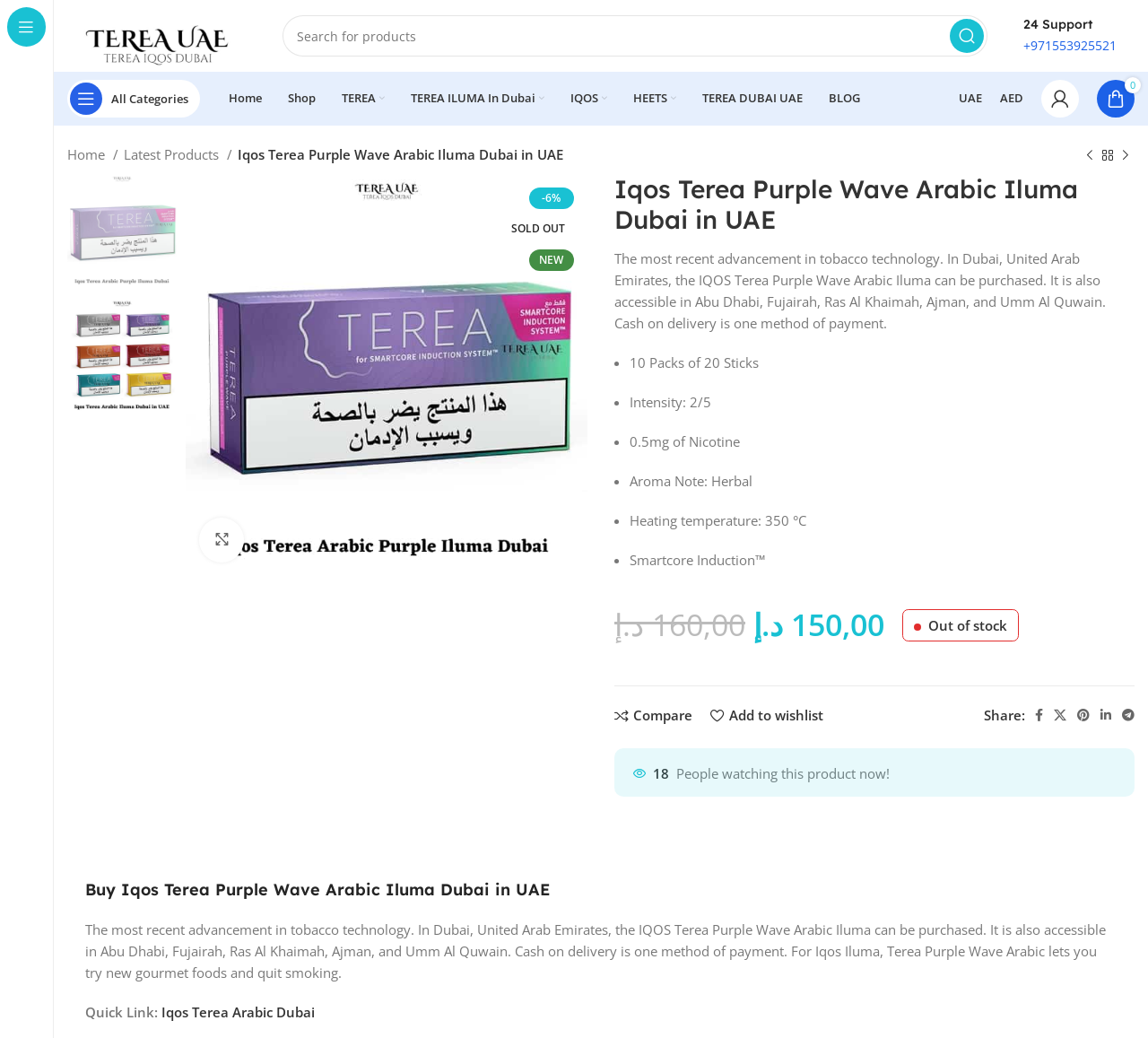Give a short answer using one word or phrase for the question:
What is the name of the product?

Iqos Terea Purple Wave Arabic Iluma